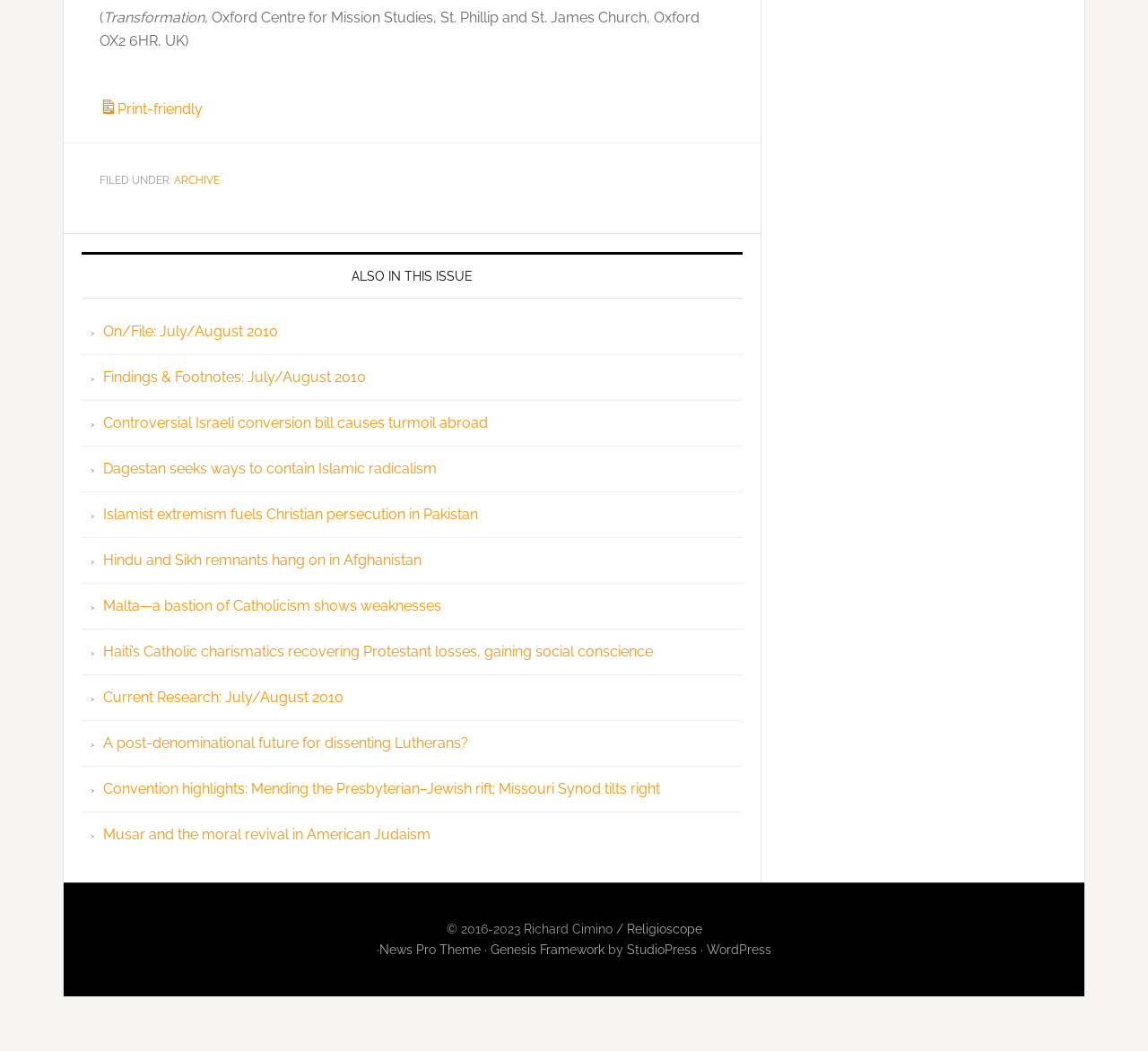Locate the UI element described as follows: "Current Research: July/August 2010". Return the bounding box coordinates as four float numbers between 0 and 1 in the order [left, top, right, bottom].

[0.09, 0.656, 0.299, 0.672]